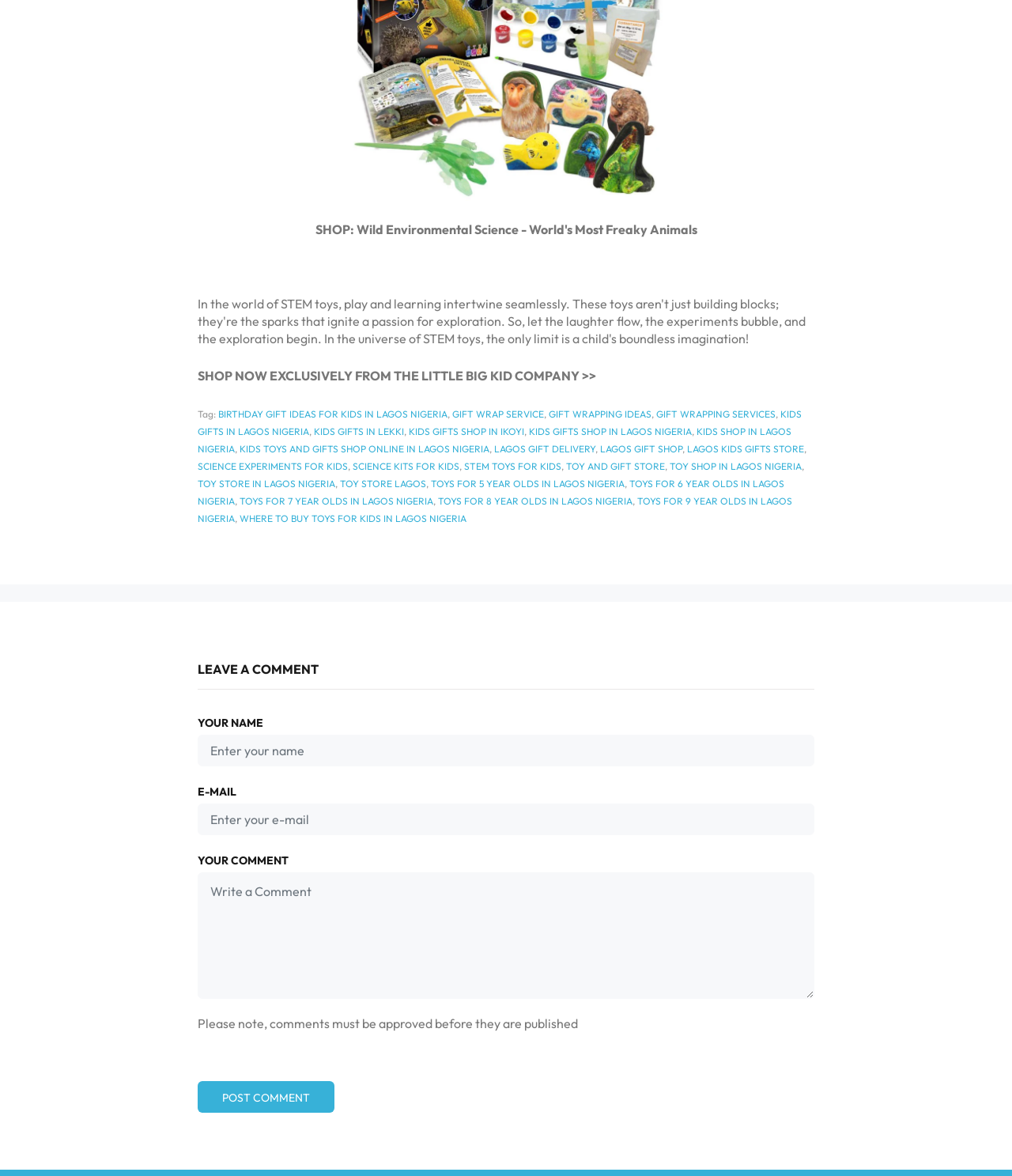Using the format (top-left x, top-left y, bottom-right x, bottom-right y), and given the element description, identify the bounding box coordinates within the screenshot: kids shop in lagos nigeria

[0.195, 0.361, 0.782, 0.386]